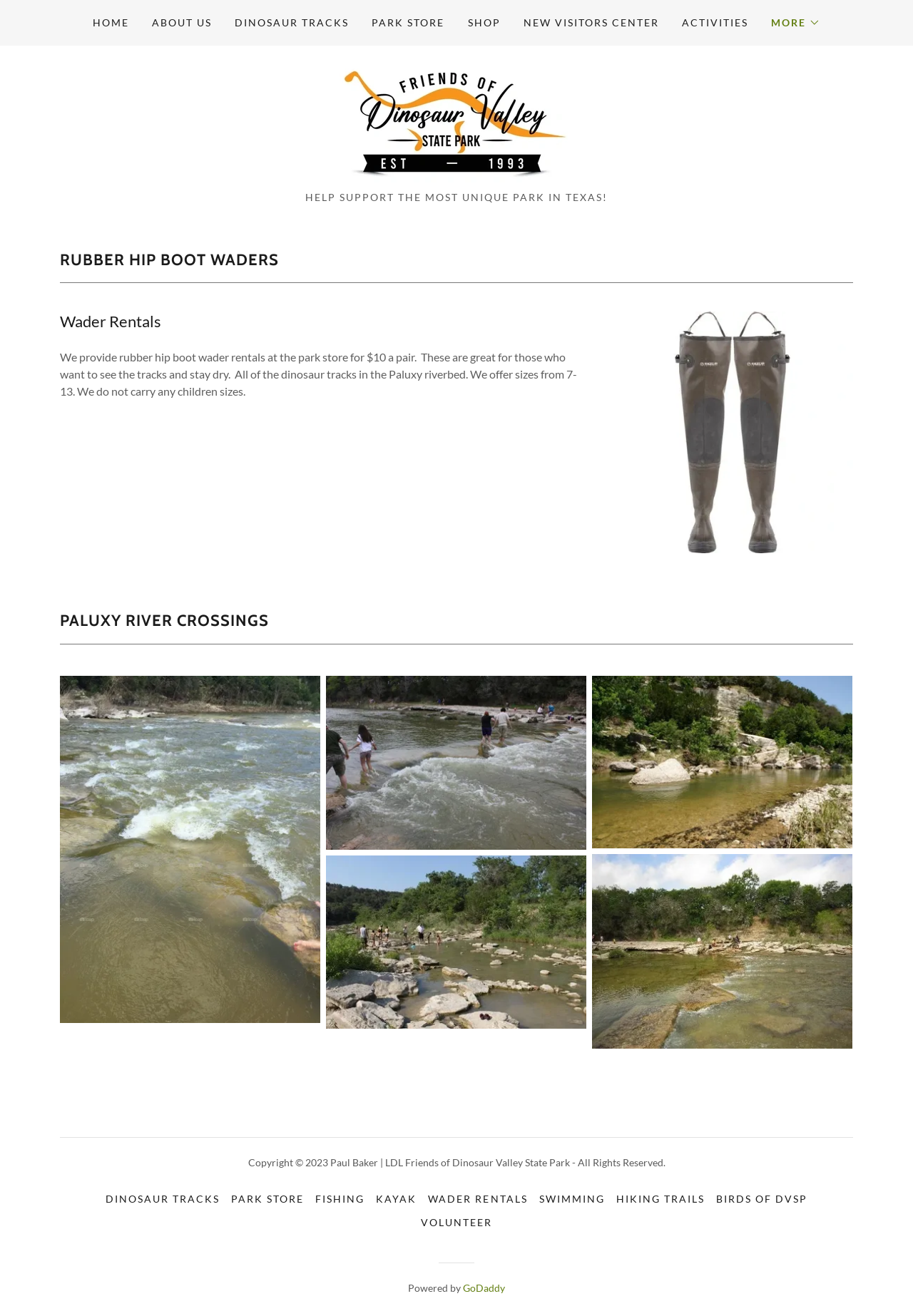Provide an in-depth description of the elements and layout of the webpage.

The webpage is about Wader Rentals, specifically for Dinosaur Valley State Park. At the top, there is a navigation menu with links to various pages, including HOME, ABOUT US, DINOSAUR TRACKS, PARK STORE, SHOP, NEW VISITORS CENTER, and ACTIVITIES. Below the navigation menu, there is a heading that reads "HELP SUPPORT THE MOST UNIQUE PARK IN TEXAS!".

On the left side of the page, there is a section with a heading "RUBBER HIP BOOT WADERS" and a subheading "Wader Rentals". Below this, there is a paragraph of text explaining the wader rental service, including the price and available sizes. To the right of this text, there is an image.

Further down the page, there is a section with a heading "PALUXY RIVER CROSSINGS" and four images arranged in a 2x2 grid, showcasing different scenes of the Paluxy River.

At the bottom of the page, there is a copyright notice and a set of links to various pages, including DINOSAUR TRACKS, PARK STORE, FISHING, KAYAK, WADER RENTALS, SWIMMING, HIKING TRAILS, BIRDS OF DVSP, and VOLUNTEER. There is also a "Powered by" notice with a link to GoDaddy.